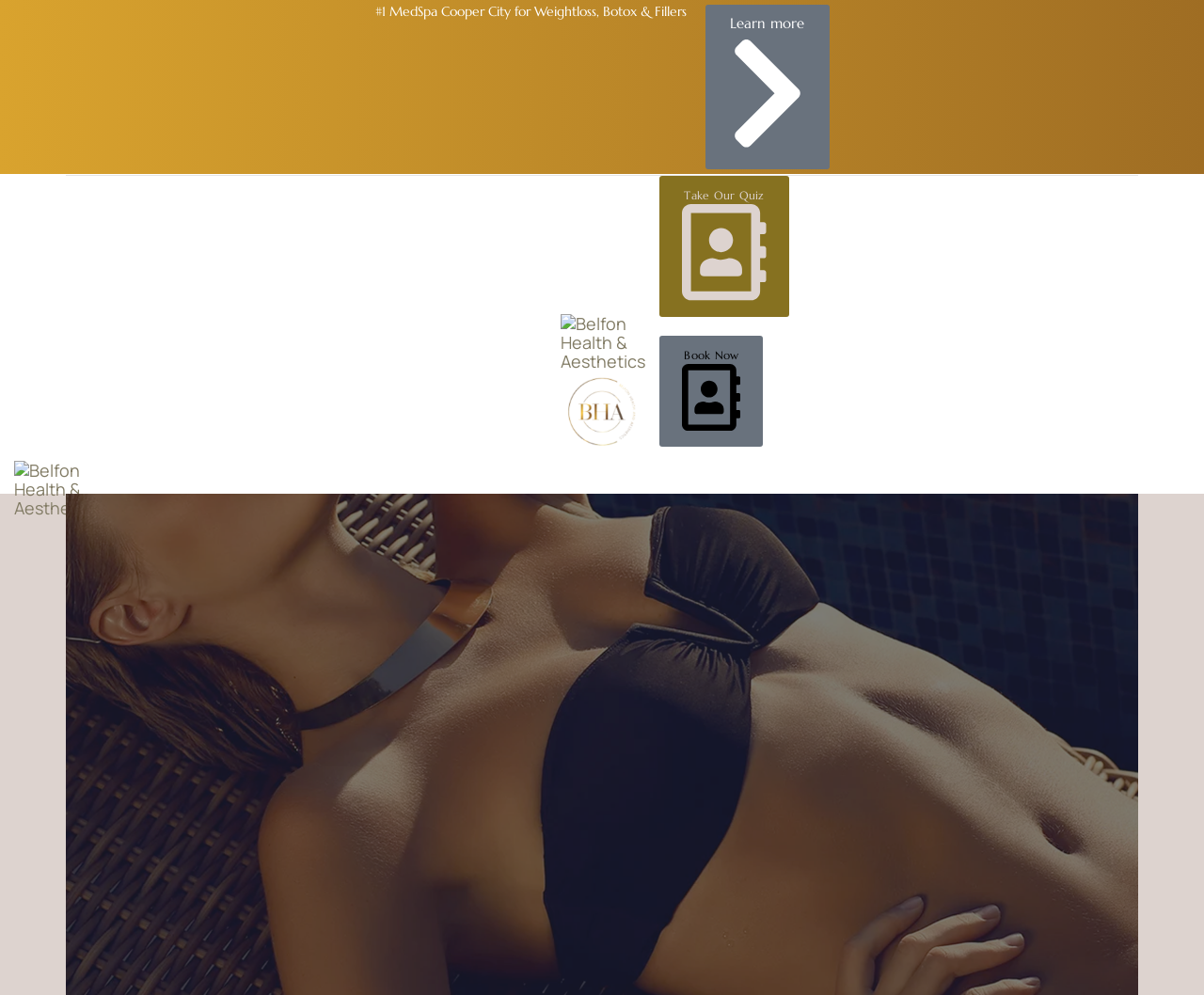Analyze the image and provide a detailed answer to the question: What is the name of the MedSpa?

The name of the MedSpa can be found in the StaticText element with the text '#1 MedSpa Cooper City for Weightloss, Botox & Fillers' and also in the link element with the text 'Belfon Health & Aesthetics Belfon Health & Aesthetics'.